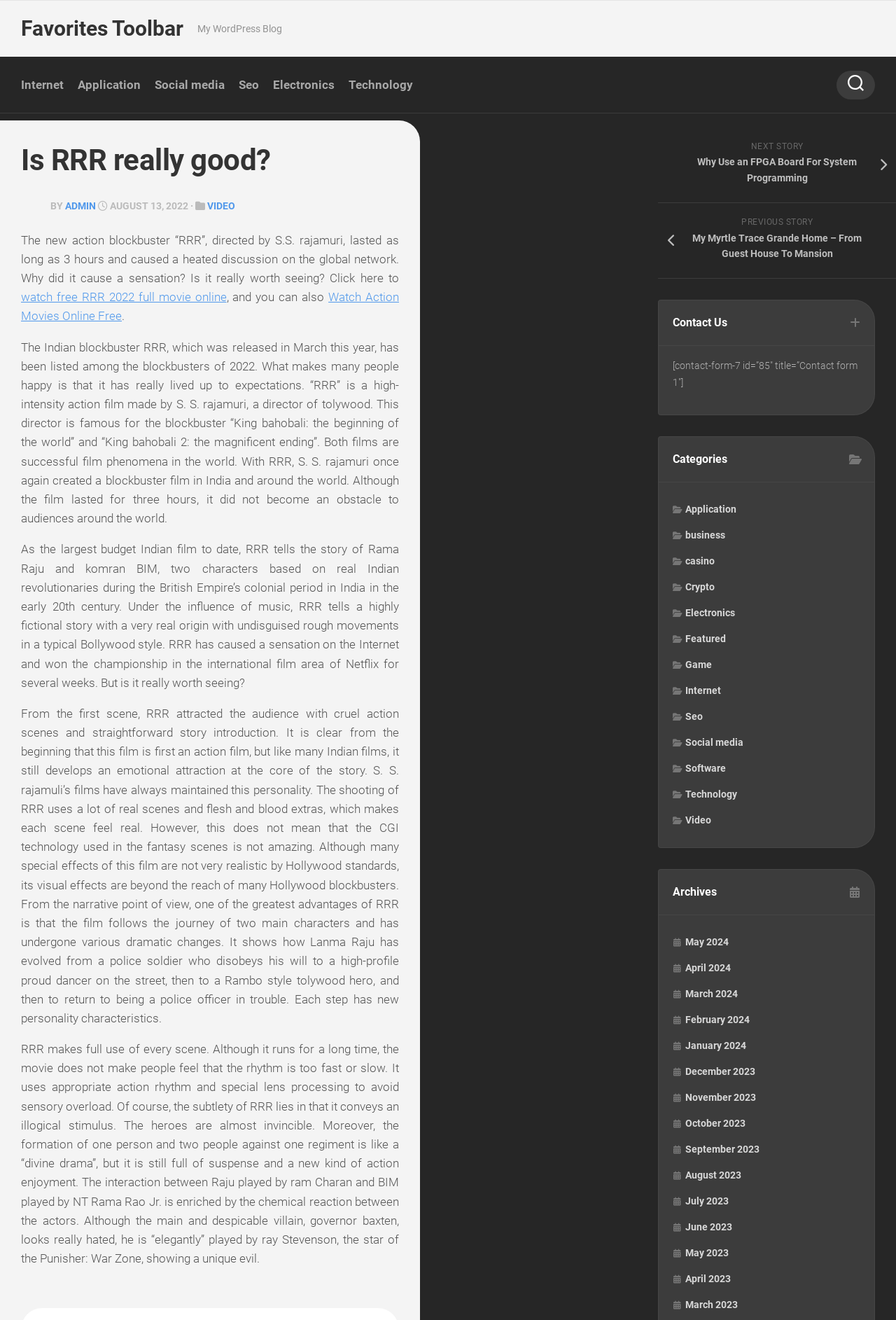Please provide the bounding box coordinates for the element that needs to be clicked to perform the following instruction: "Contact us". The coordinates should be given as four float numbers between 0 and 1, i.e., [left, top, right, bottom].

[0.735, 0.228, 0.976, 0.262]